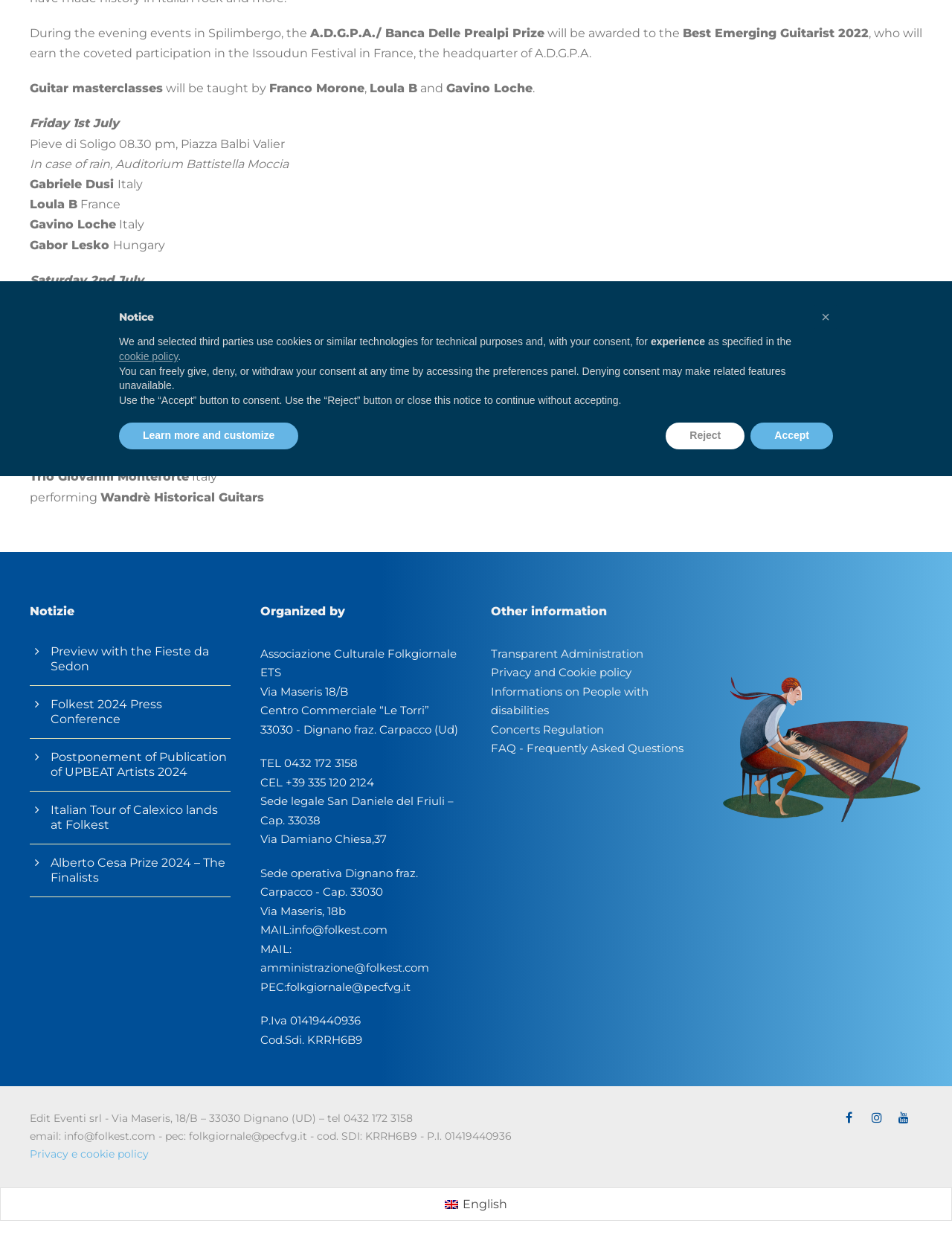Find the bounding box coordinates for the element described here: "Concerts Regulation".

[0.516, 0.585, 0.634, 0.596]